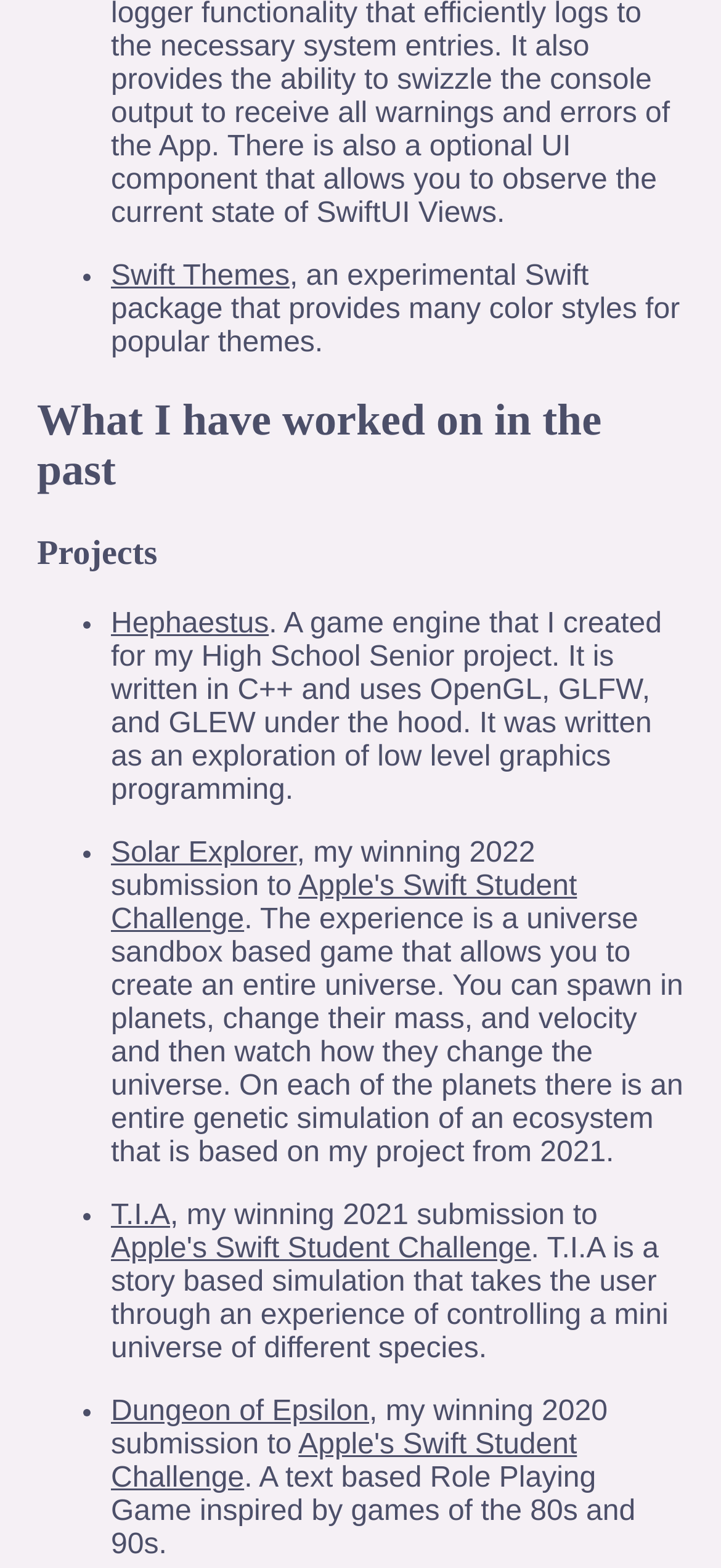Find and provide the bounding box coordinates for the UI element described with: "Dungeon of Epsilon".

[0.154, 0.891, 0.512, 0.911]